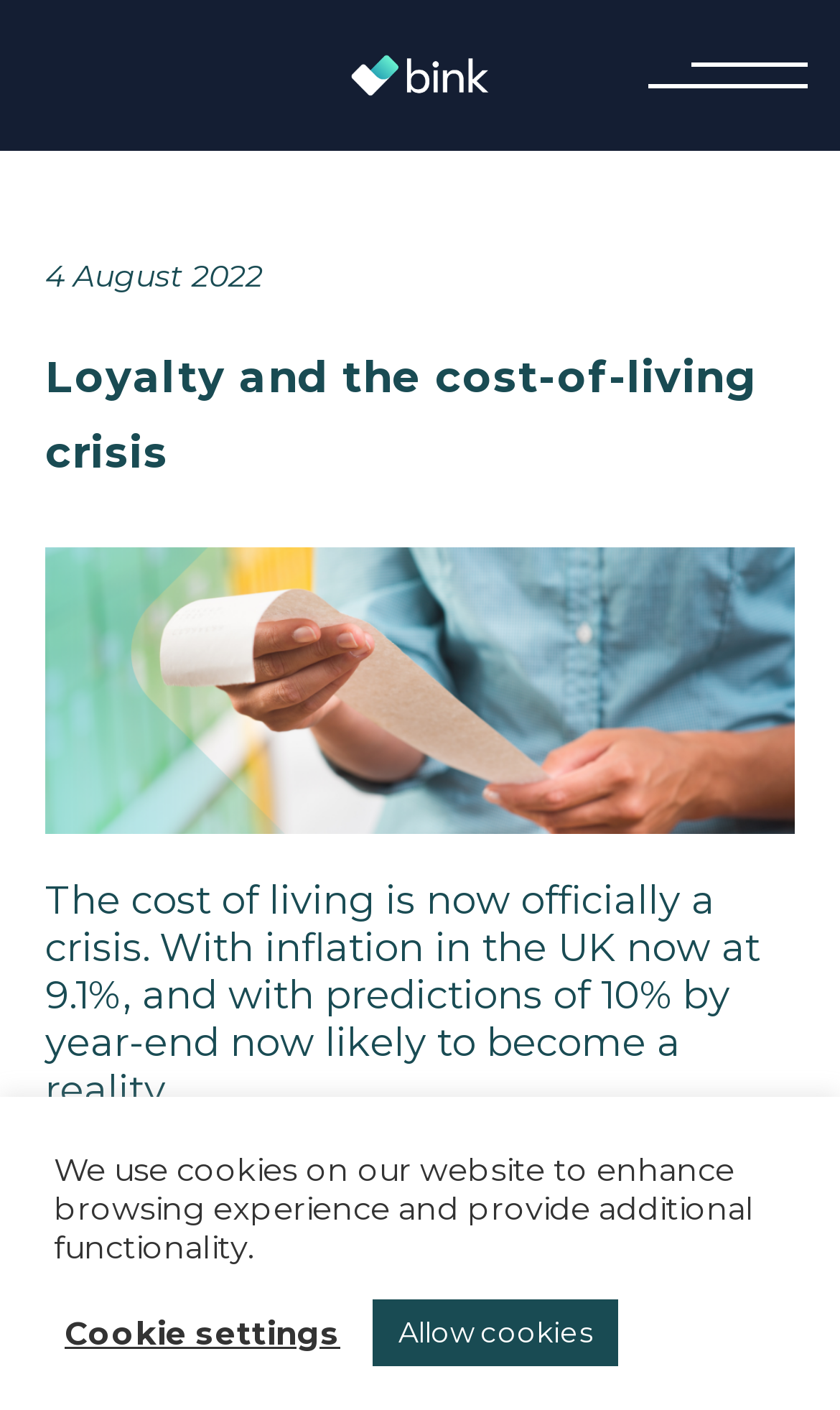Generate a thorough description of the webpage.

The webpage appears to be an article discussing the cost-of-living crisis, with a focus on loyalty and its relation to the crisis. At the top of the page, there are two logos, one on the left and one on the right, with the left logo being more prominent. Below the logos, there is a date "4 August 2022" displayed on the left side of the page.

The main content of the article is headed by a title "Loyalty and the cost-of-living crisis" which spans almost the entire width of the page. Below the title, there is a large image related to the cost of living crisis and loyalty. The image takes up a significant portion of the page.

The article text begins below the image, with the first paragraph stating that the cost of living is now officially a crisis, with inflation in the UK at 9.1% and predictions of 10% by year-end. The text continues in a second paragraph, discussing the pressure on retailers.

At the bottom of the page, there is a notice about the use of cookies on the website, with two buttons "Cookie settings" and "Allow cookies" allowing users to manage their cookie preferences.